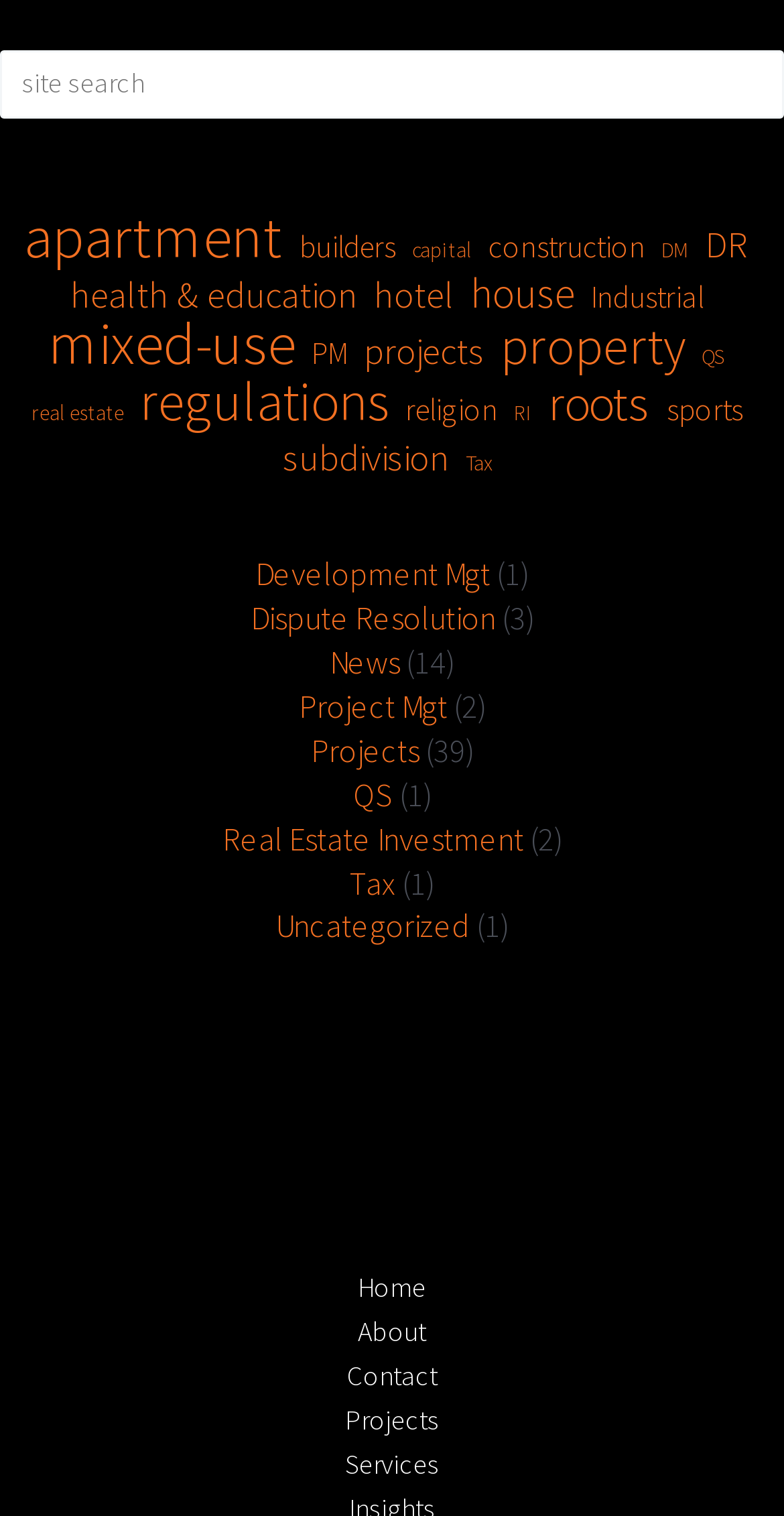Determine the bounding box coordinates for the clickable element required to fulfill the instruction: "go to apartment page". Provide the coordinates as four float numbers between 0 and 1, i.e., [left, top, right, bottom].

[0.031, 0.142, 0.362, 0.171]